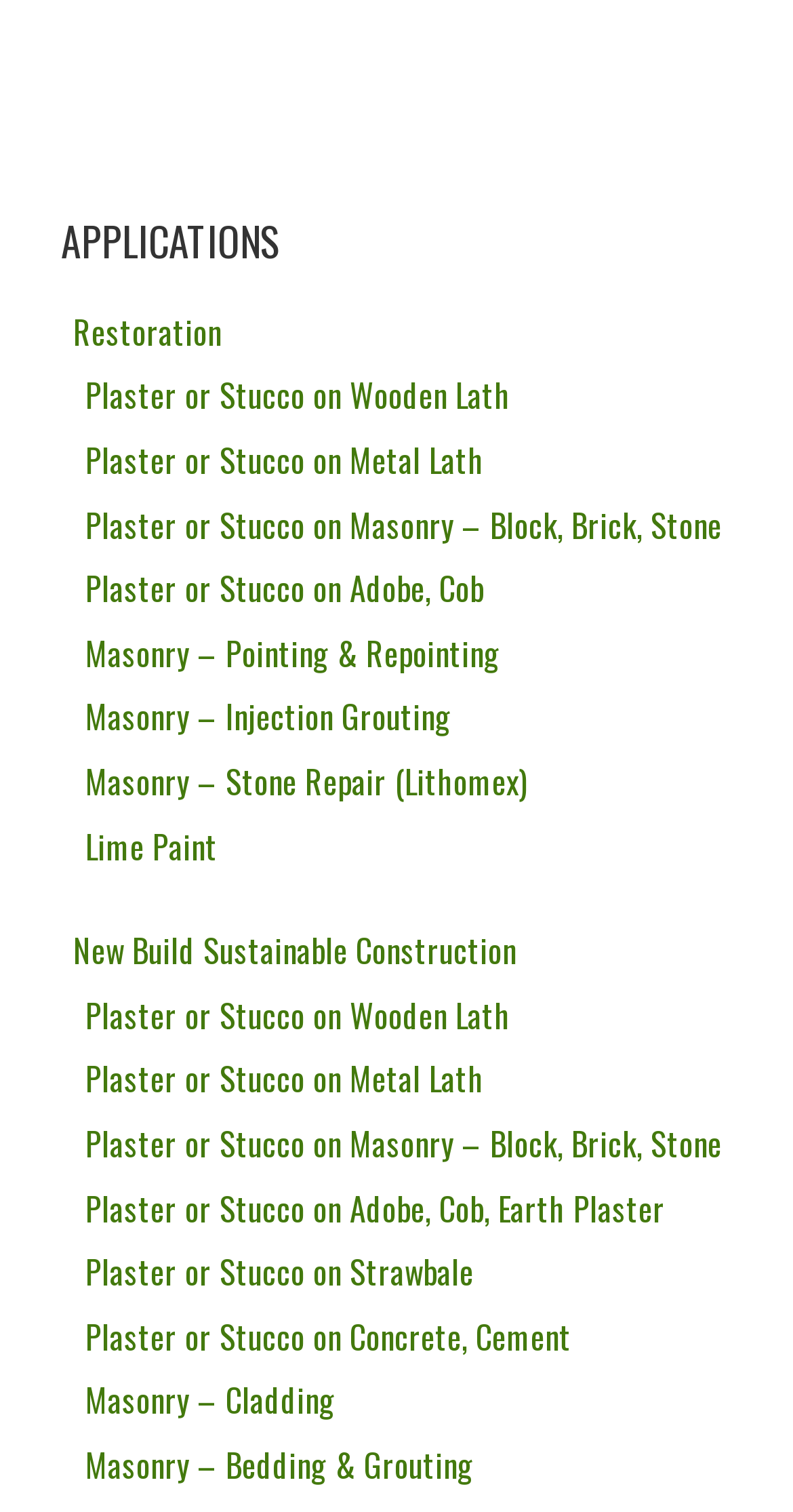How many links are listed under the 'APPLICATIONS' heading?
Please answer the question with a detailed response using the information from the screenshot.

I counted the number of links listed under the 'APPLICATIONS' heading and found 15 links.